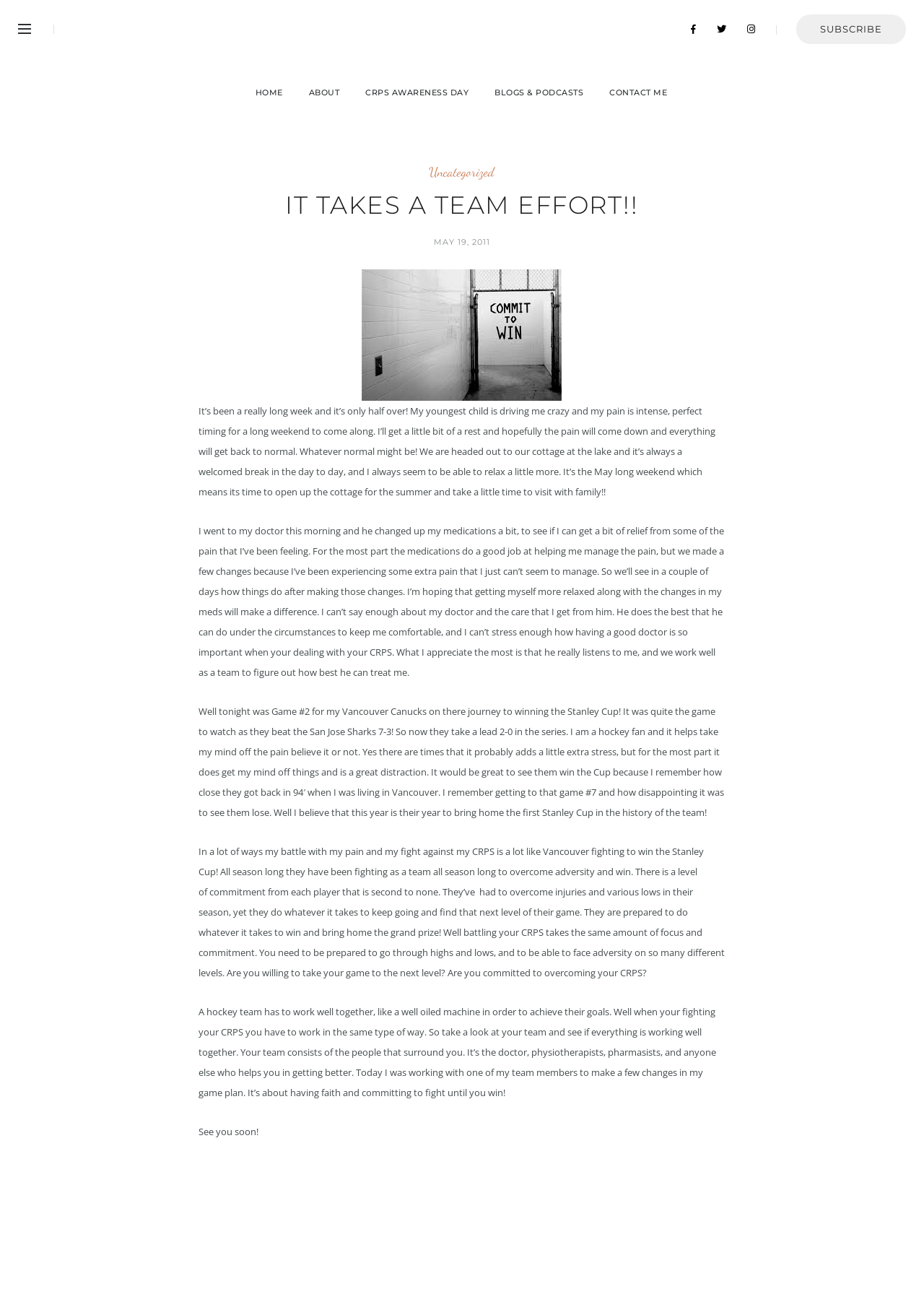What is the author's favorite hockey team?
Examine the image and give a concise answer in one word or a short phrase.

Vancouver Canucks